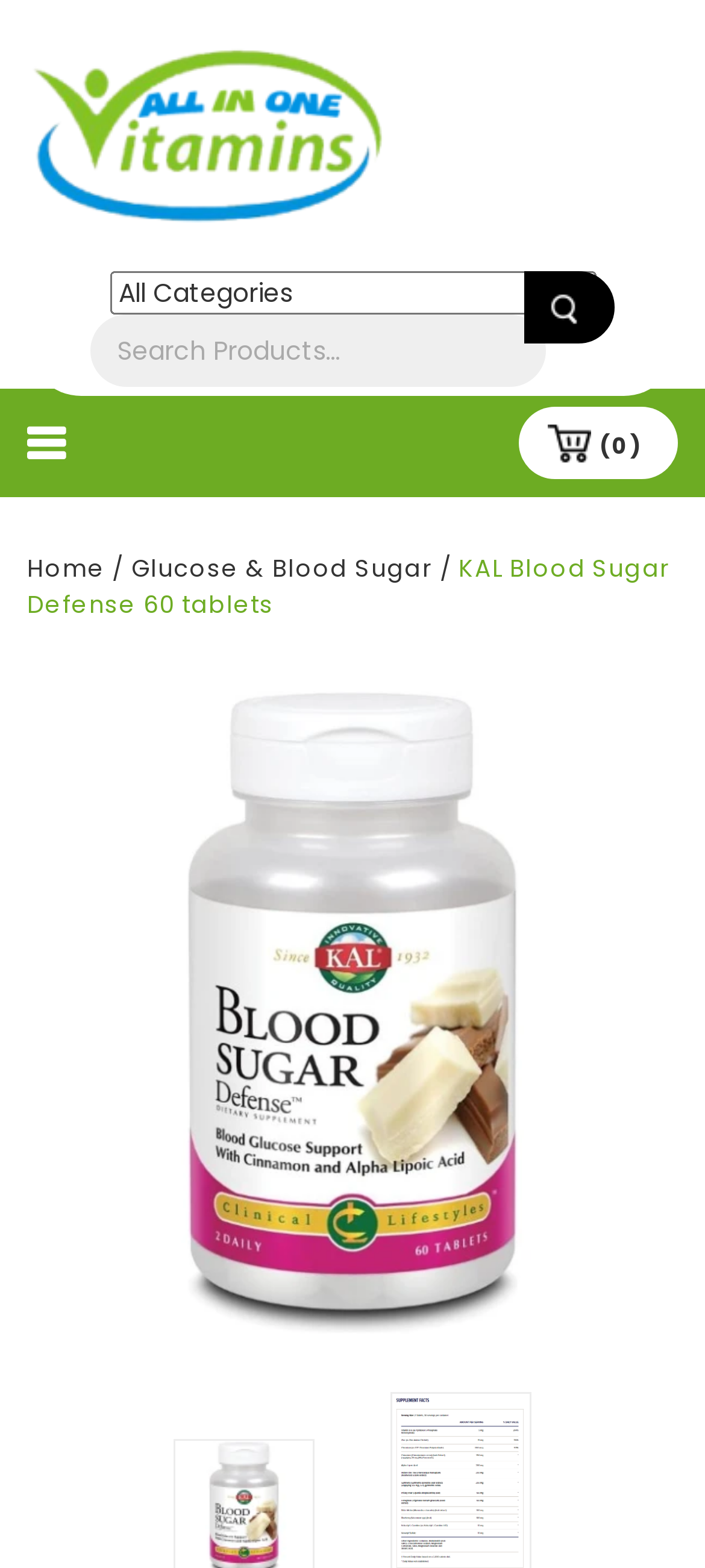Using the details in the image, give a detailed response to the question below:
What is the current number of items in the shopping cart?

I found the current number of items in the shopping cart by looking at the text '(0)' next to the 'View your shopping cart' link. This suggests that there are currently no items in the shopping cart.